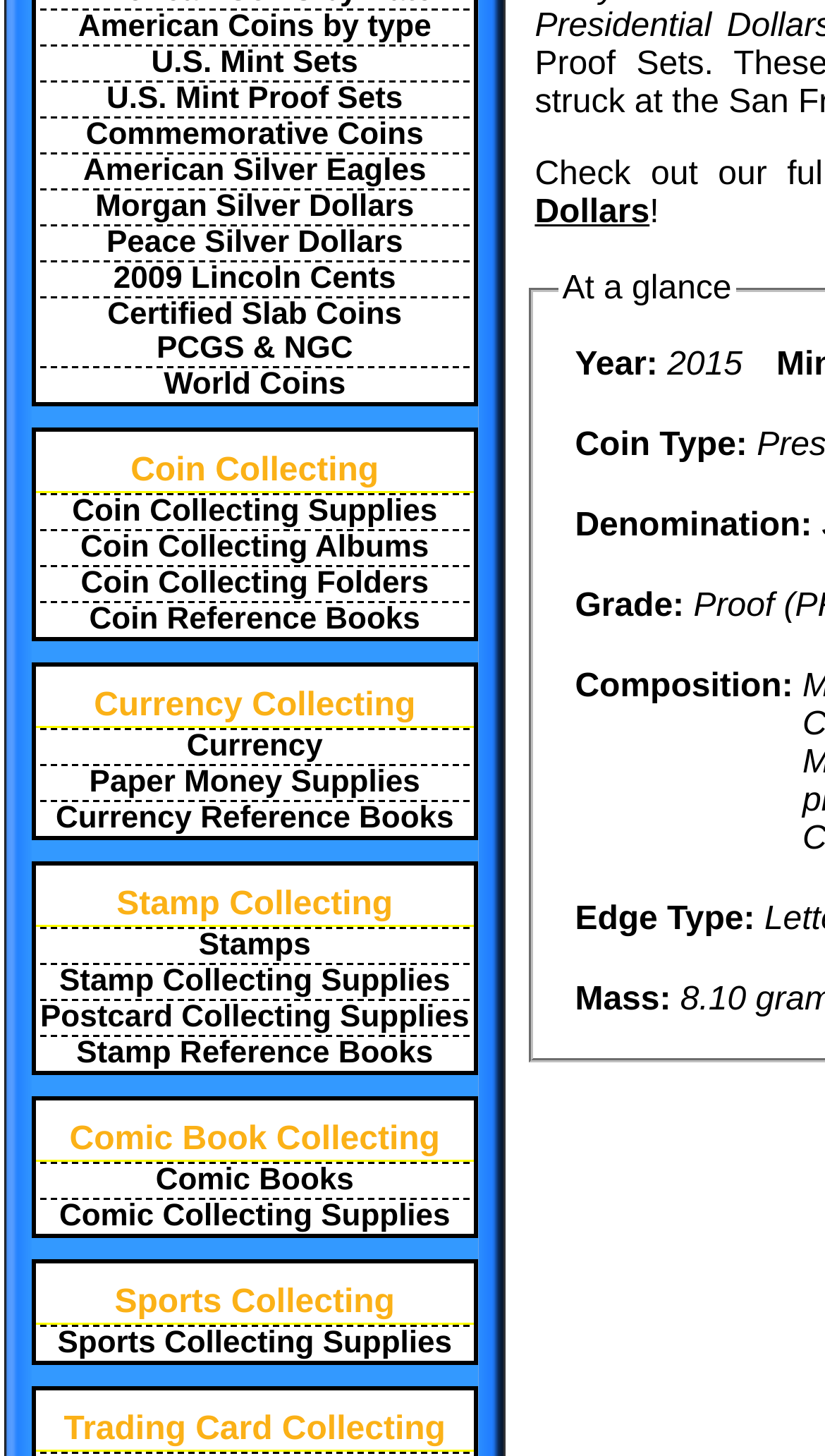Point out the bounding box coordinates of the section to click in order to follow this instruction: "Choose a coin type".

[0.697, 0.293, 0.917, 0.318]